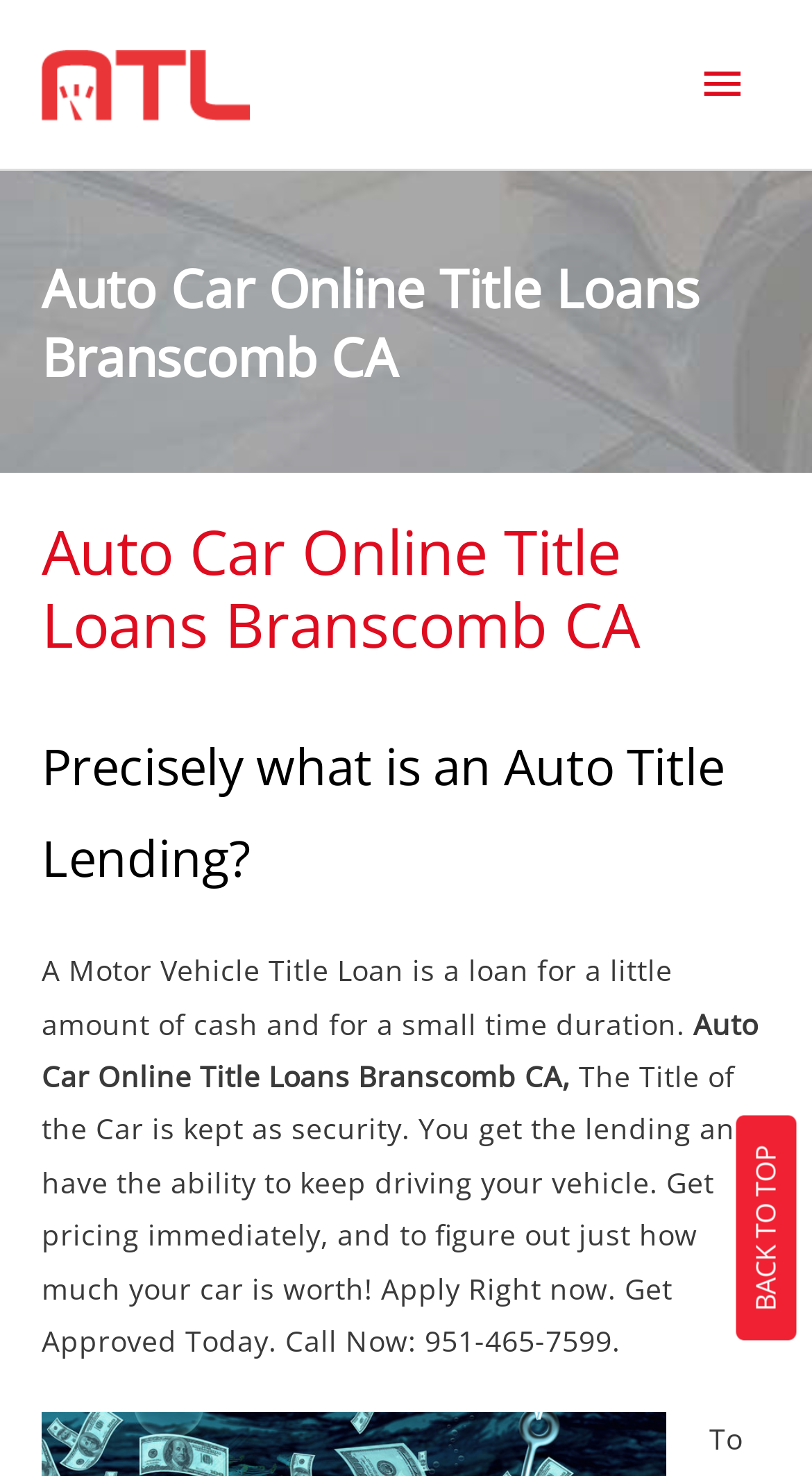Identify and provide the bounding box for the element described by: "Back To Top".

[0.906, 0.756, 0.981, 0.908]